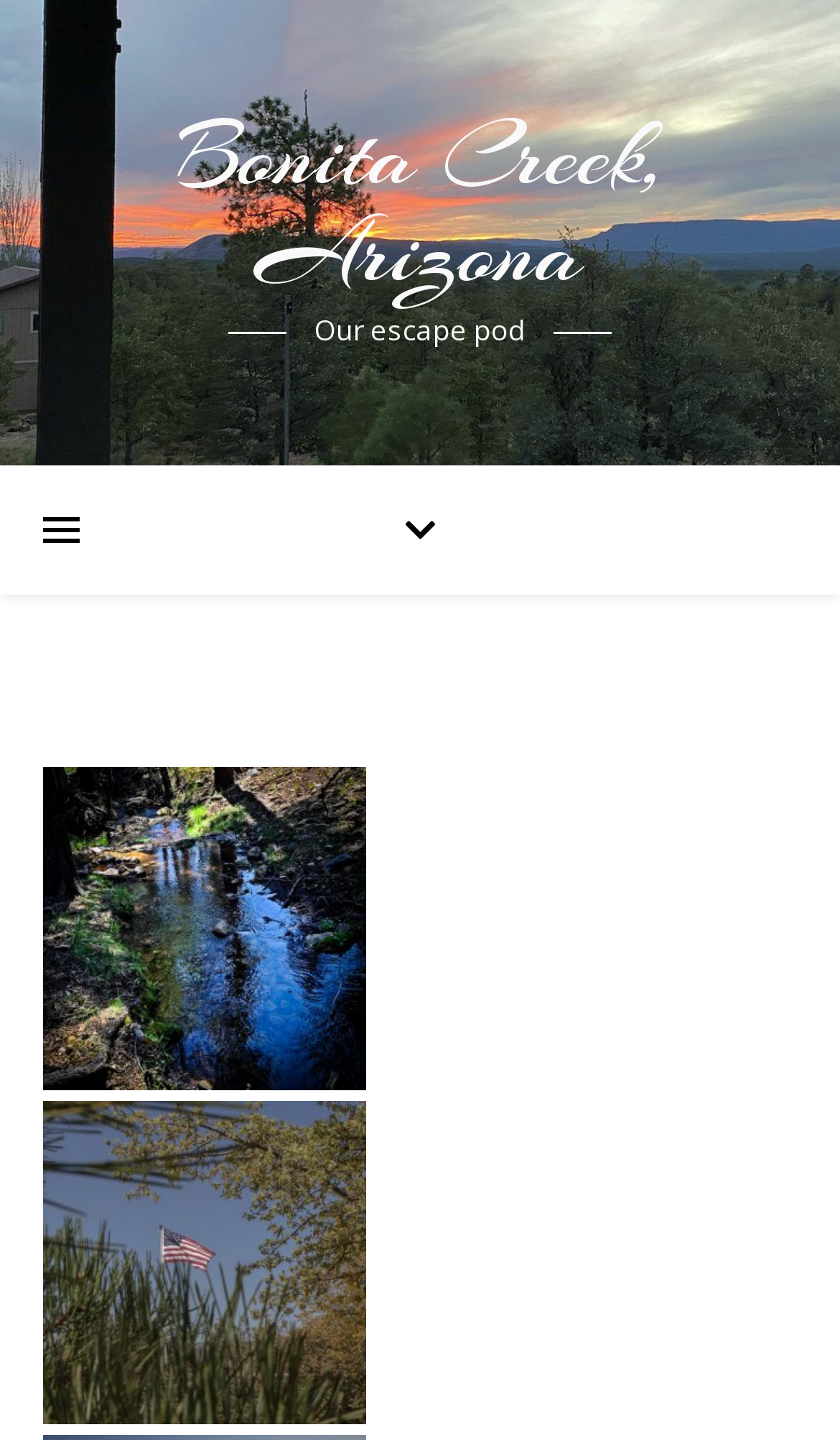Provide a comprehensive caption for the webpage.

The webpage is about Amateur Radio Stations AI7R and NI7Y, located in Bonita Creek, Arizona. At the top, there is a link with the same location name, "Bonita Creek, Arizona". Below this link, there is a text "Our escape pod". 

On the page, there are two figures, likely images, positioned side by side, taking up most of the width of the page. The first figure is located above the second one. Both figures have links embedded within them.